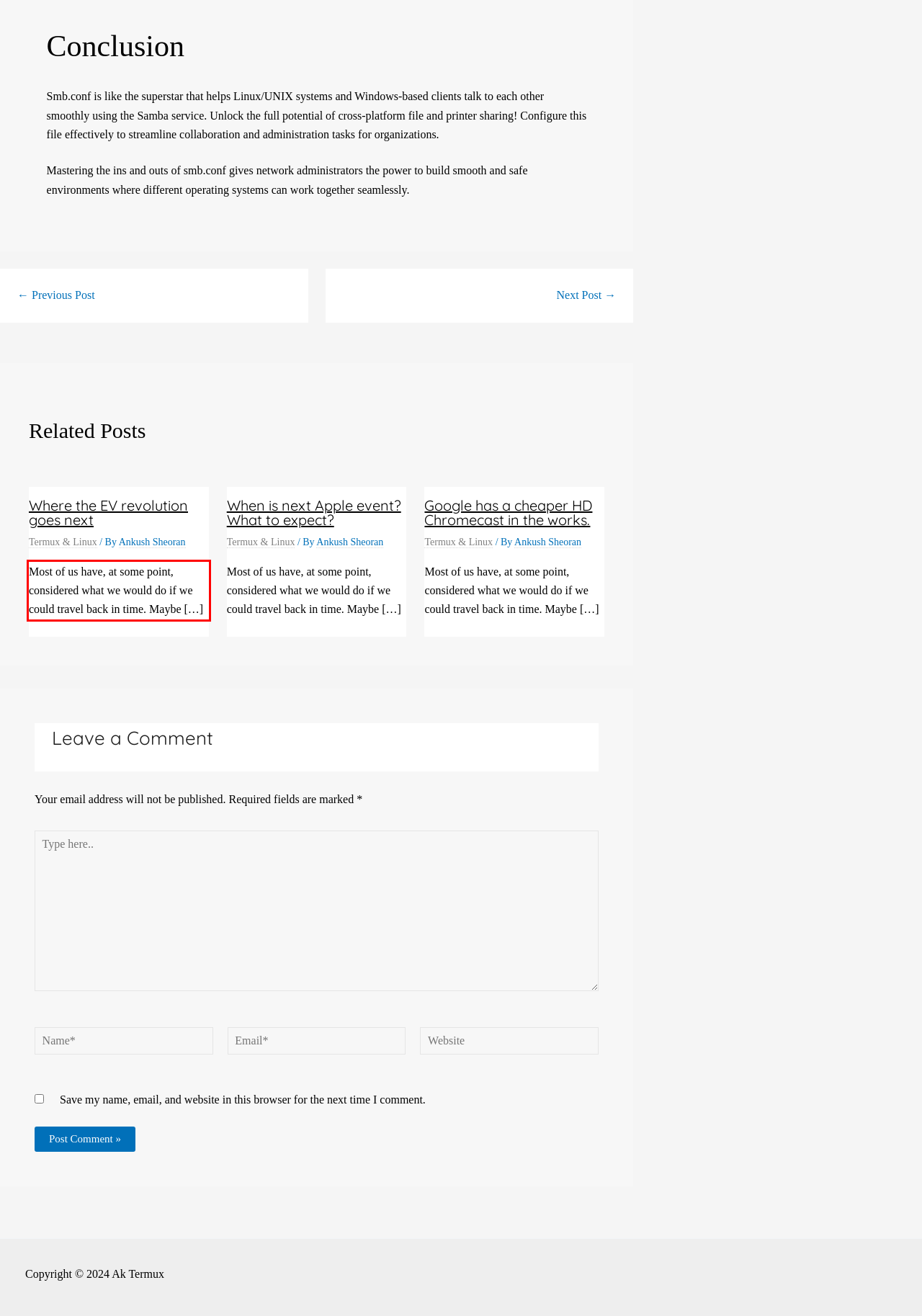Please look at the screenshot provided and find the red bounding box. Extract the text content contained within this bounding box.

Most of us have, at some point, considered what we would do if we could travel back in time. Maybe […]